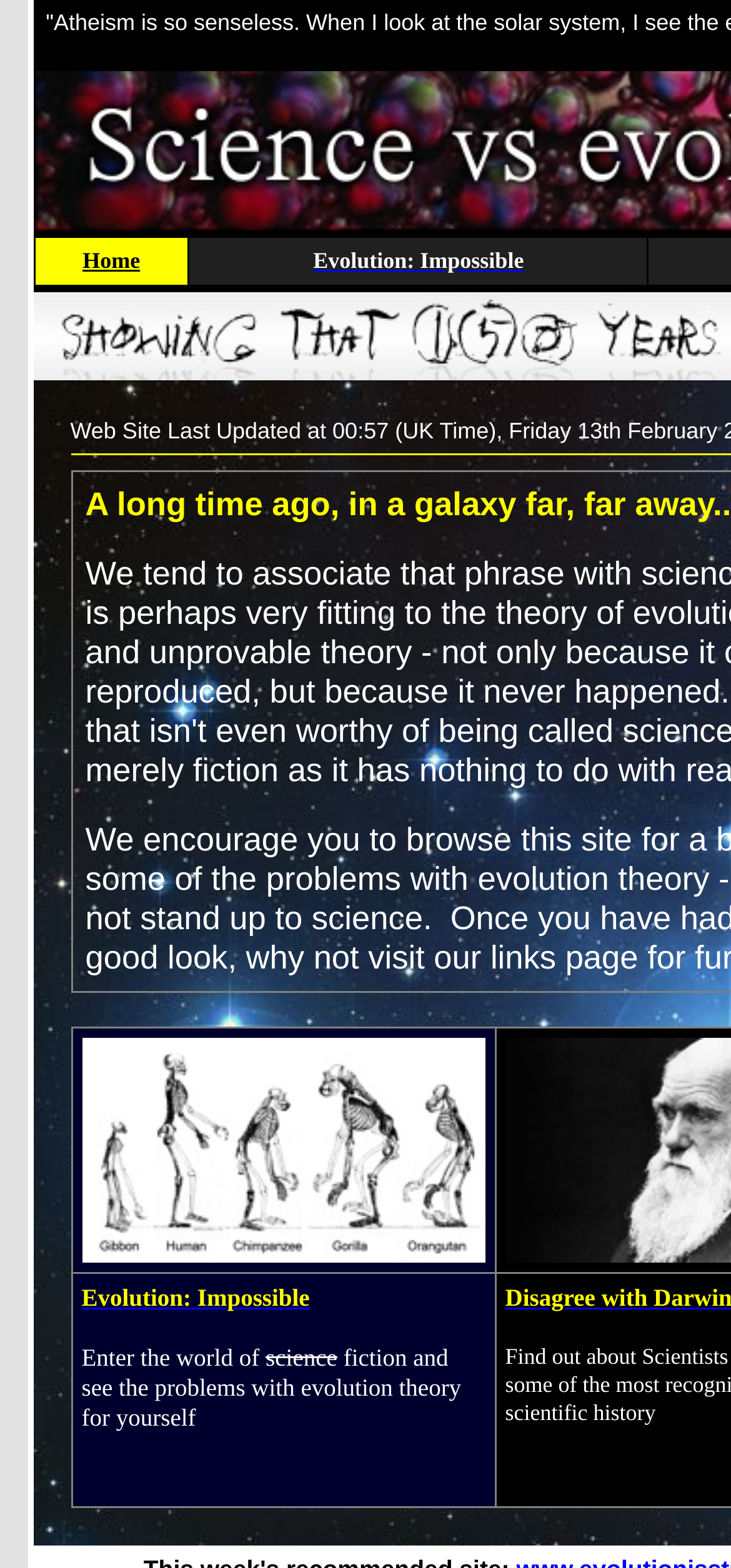Provide a brief response to the question below using a single word or phrase: 
What is the first menu item on the top?

Home